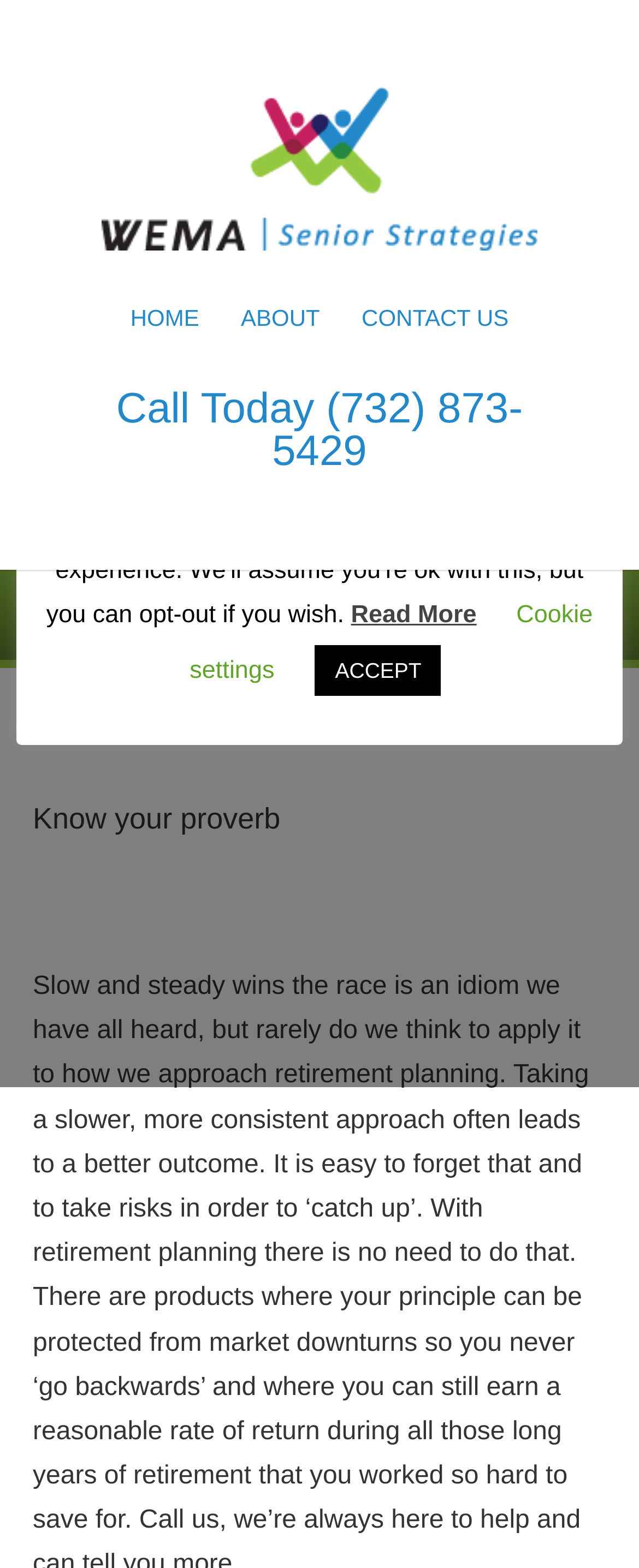Please identify the bounding box coordinates of the clickable element to fulfill the following instruction: "search for something". The coordinates should be four float numbers between 0 and 1, i.e., [left, top, right, bottom].

[0.5, 0.0, 0.9, 0.001]